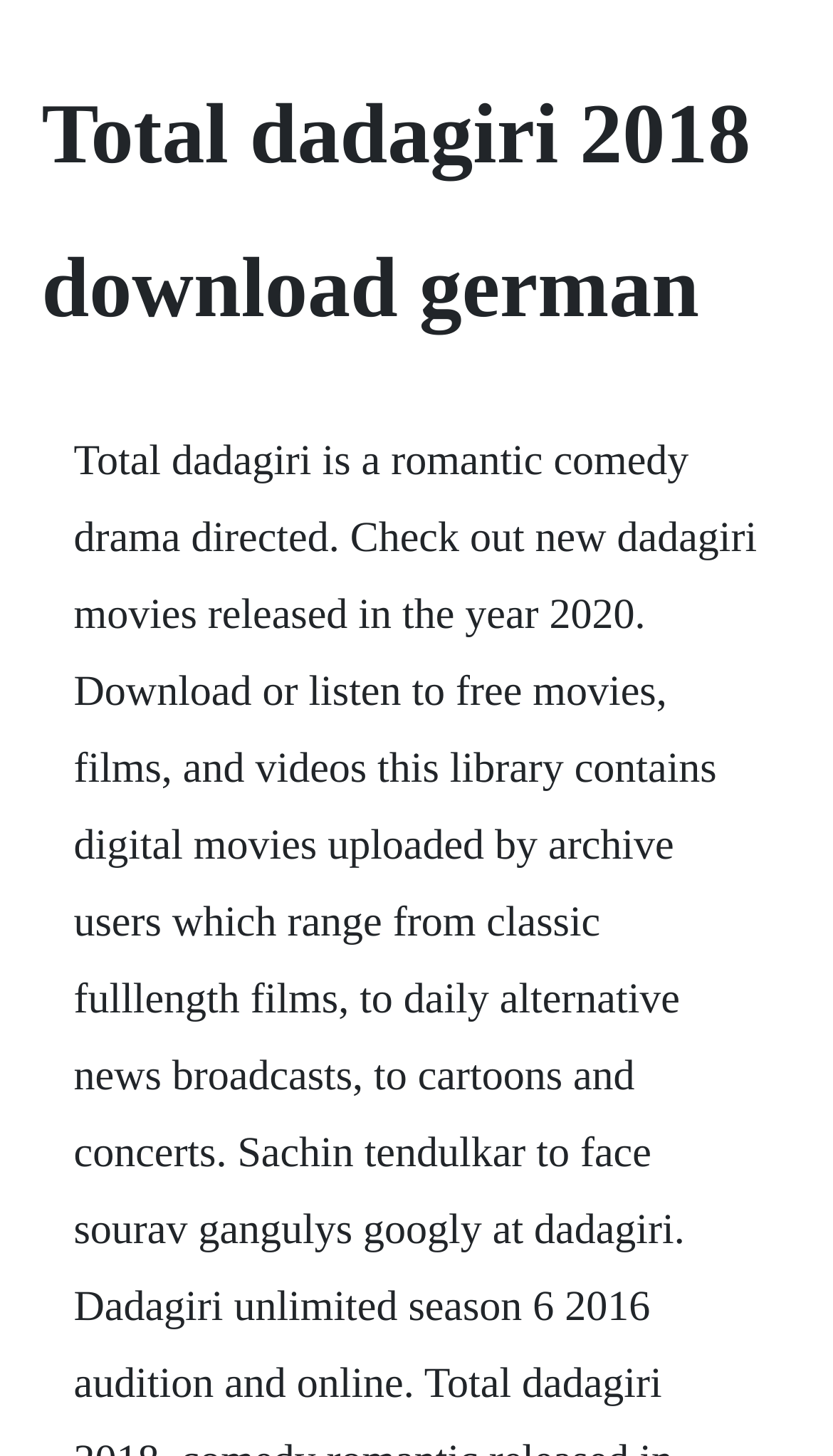Locate the primary headline on the webpage and provide its text.

Total dadagiri 2018 download german